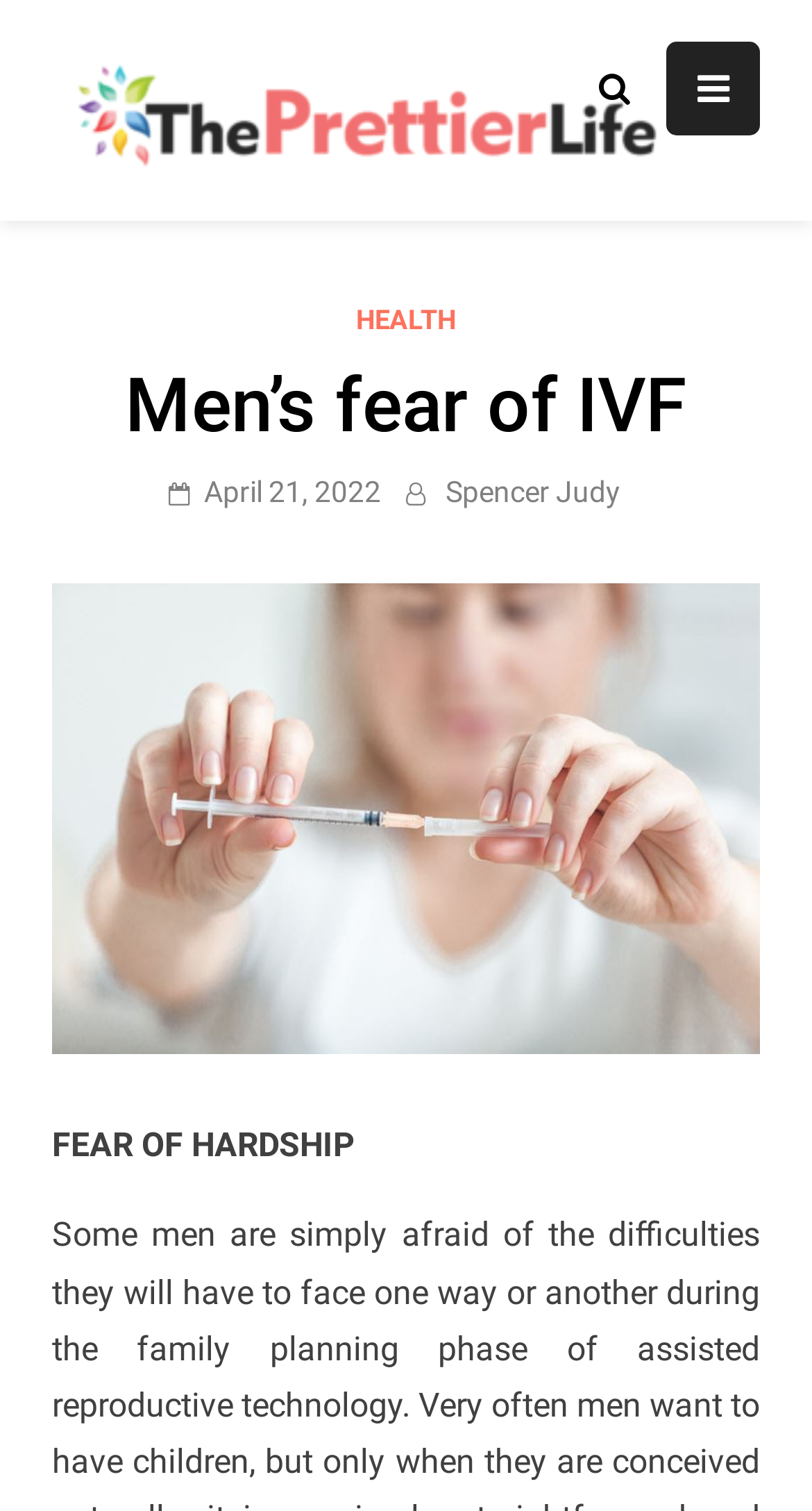What is the subheading of the blog post?
Please answer the question as detailed as possible.

I found the answer by examining the StaticText element 'FEAR OF HARDSHIP' which is a child element of the primary-menu element, indicating that it is a subheading of the blog post.